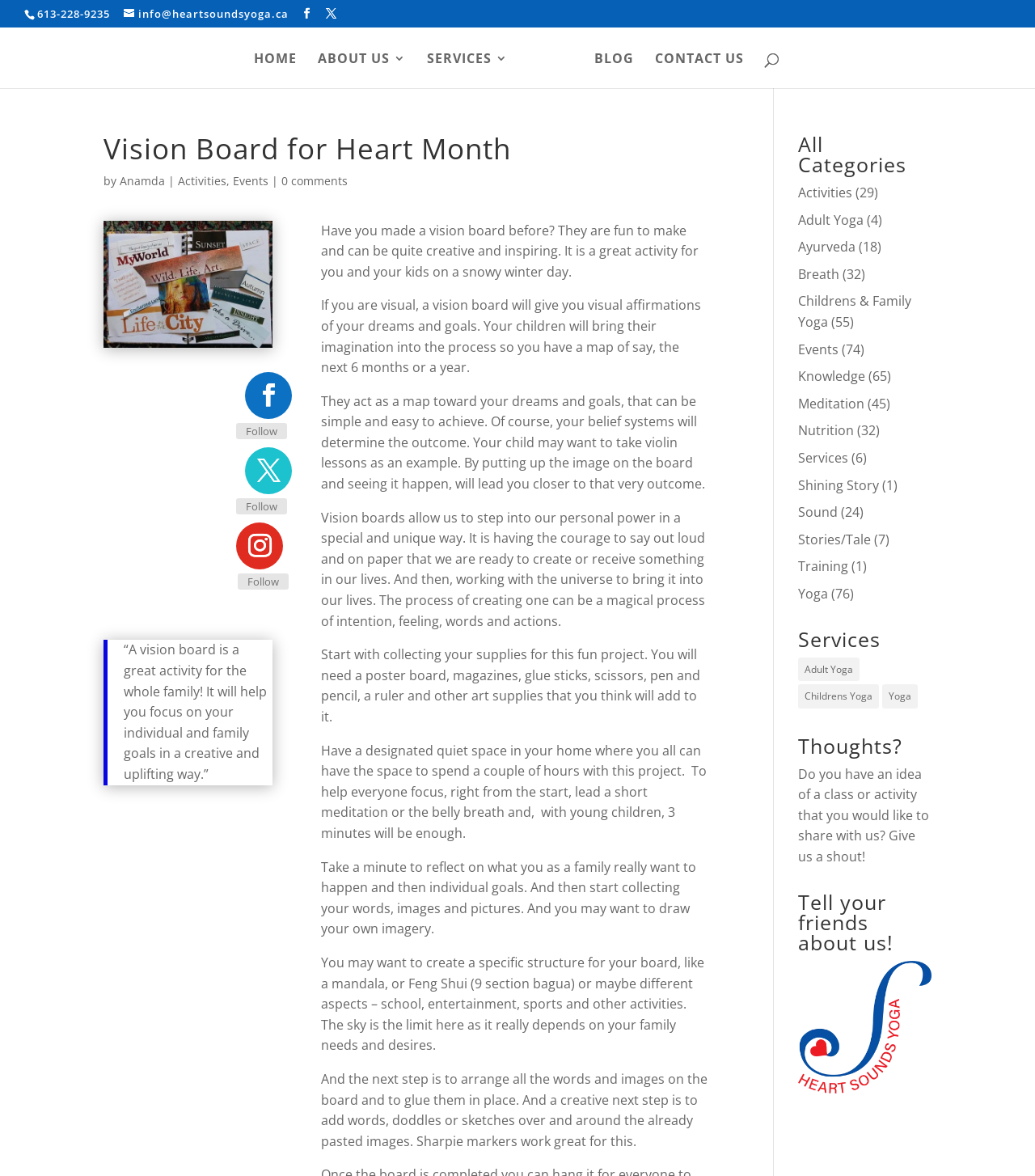Please identify the bounding box coordinates of the element's region that I should click in order to complete the following instruction: "Click the 'HOME' link". The bounding box coordinates consist of four float numbers between 0 and 1, i.e., [left, top, right, bottom].

[0.245, 0.044, 0.286, 0.075]